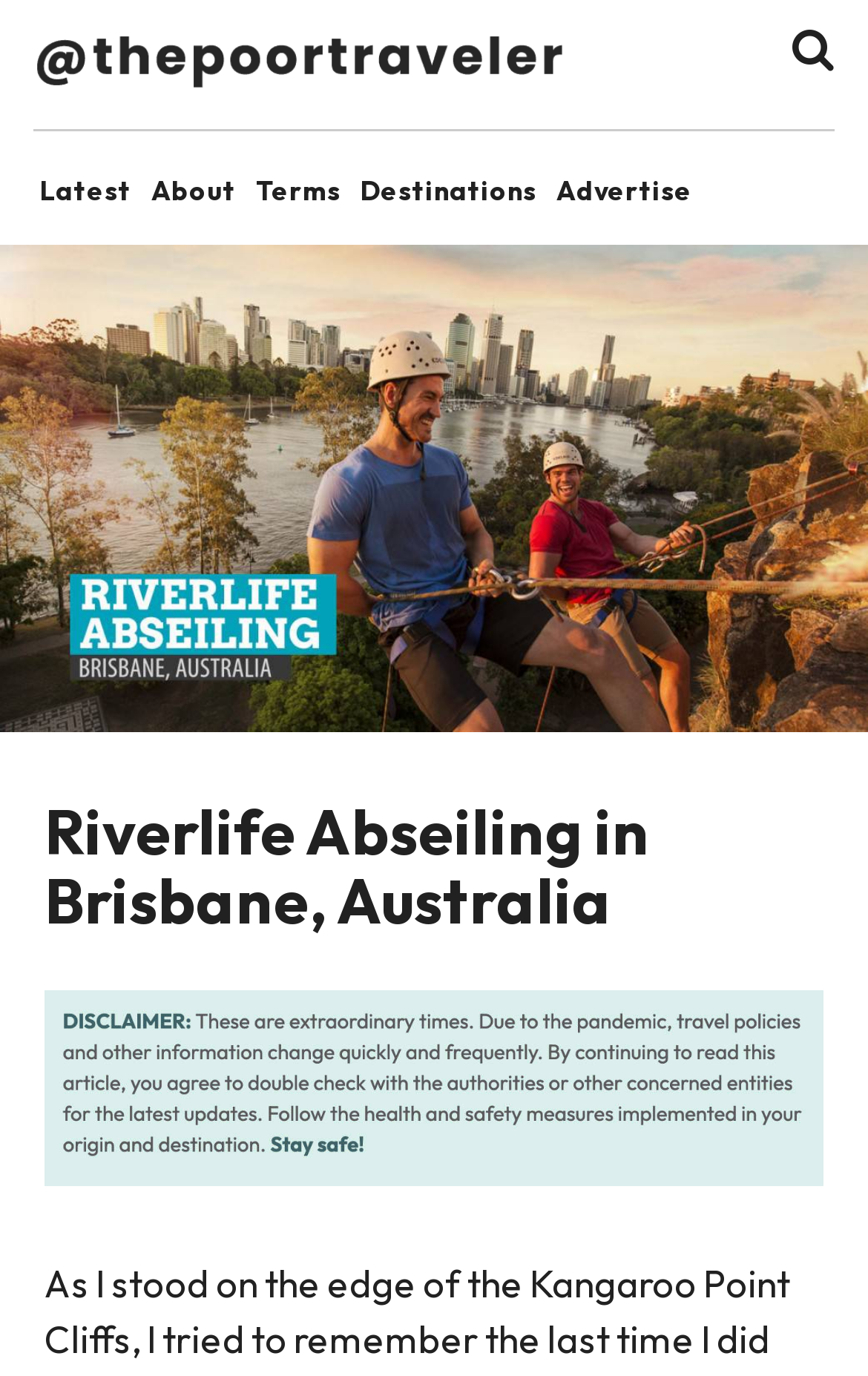Pinpoint the bounding box coordinates for the area that should be clicked to perform the following instruction: "Read the 'Riverlife Abseiling in Brisbane, Australia' heading".

[0.051, 0.58, 0.949, 0.68]